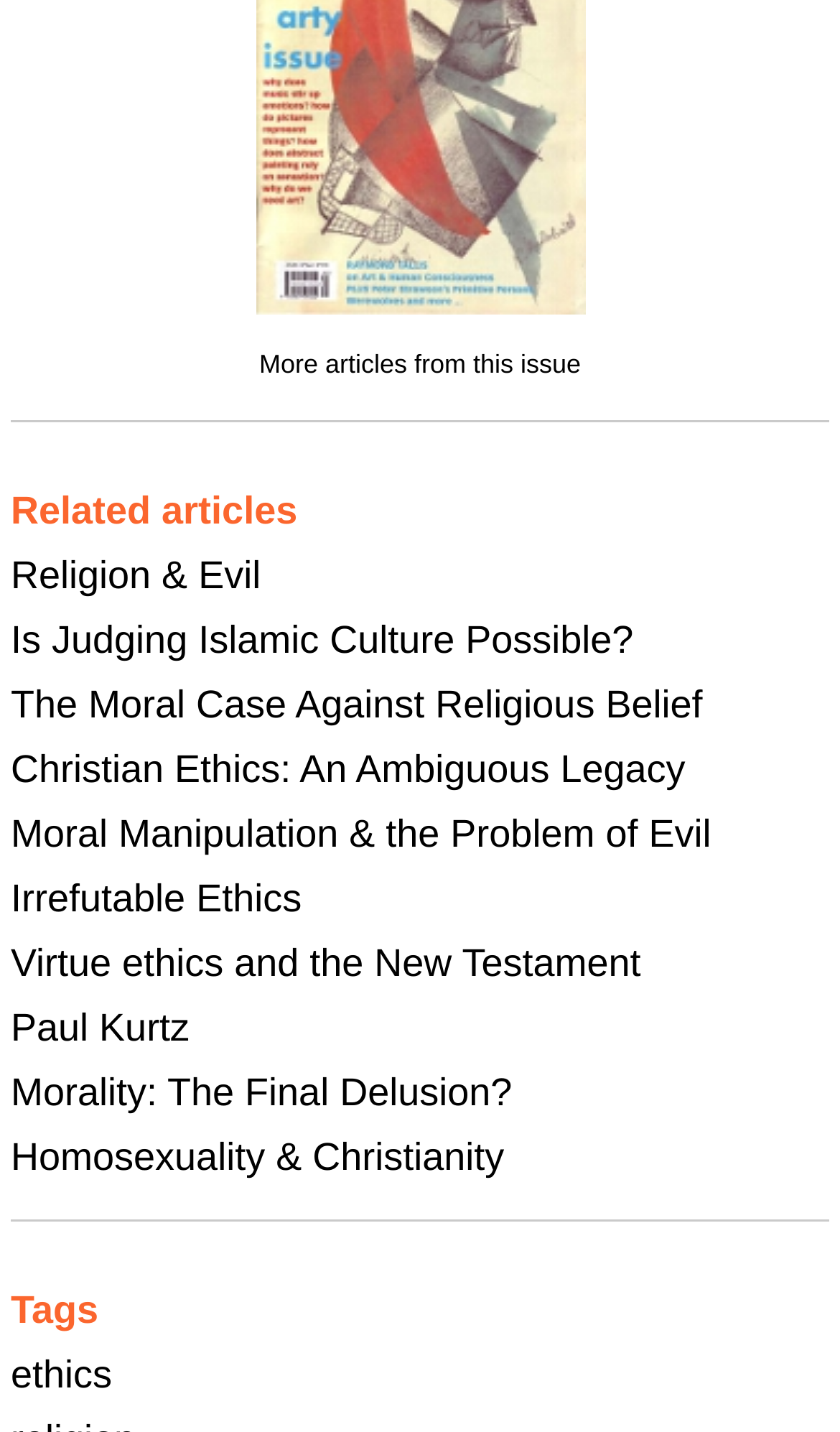Identify the bounding box for the element characterized by the following description: "ethics".

[0.013, 0.945, 0.133, 0.975]